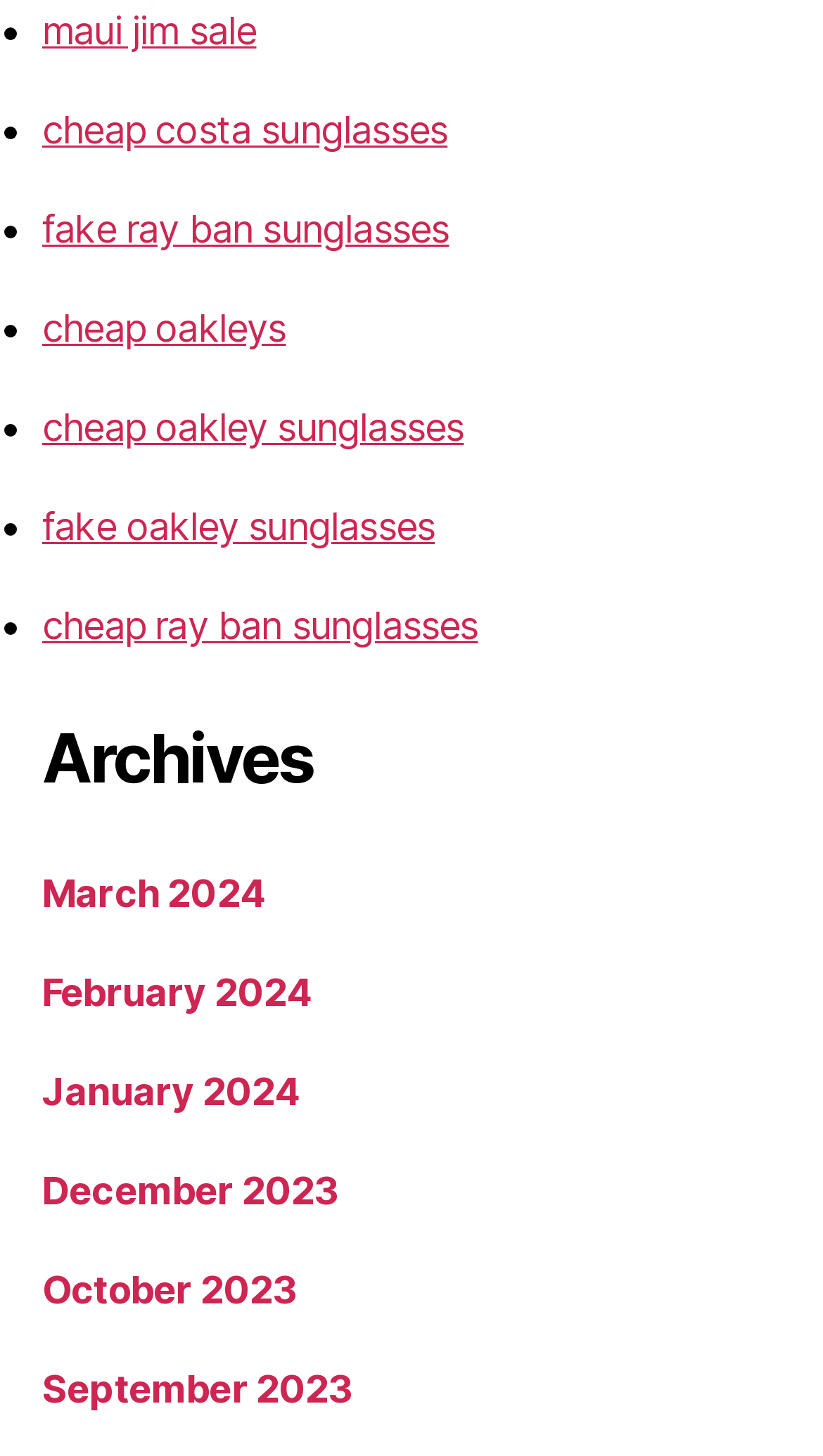Can you find the bounding box coordinates for the element to click on to achieve the instruction: "go to 'March 2024'"?

[0.051, 0.599, 0.321, 0.629]